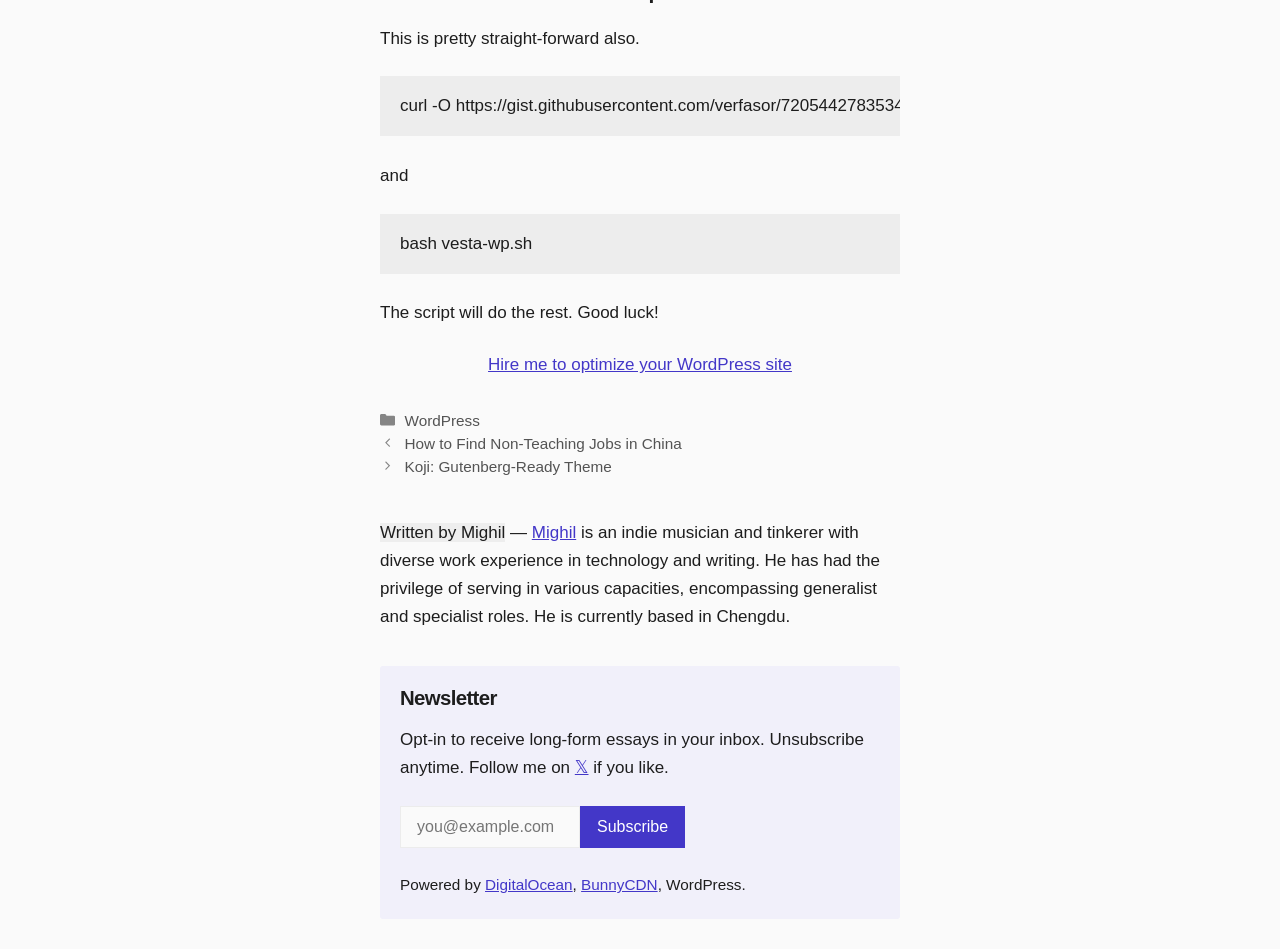Locate the bounding box coordinates of the area that needs to be clicked to fulfill the following instruction: "Read the post about finding non-teaching jobs in China". The coordinates should be in the format of four float numbers between 0 and 1, namely [left, top, right, bottom].

[0.316, 0.458, 0.533, 0.476]